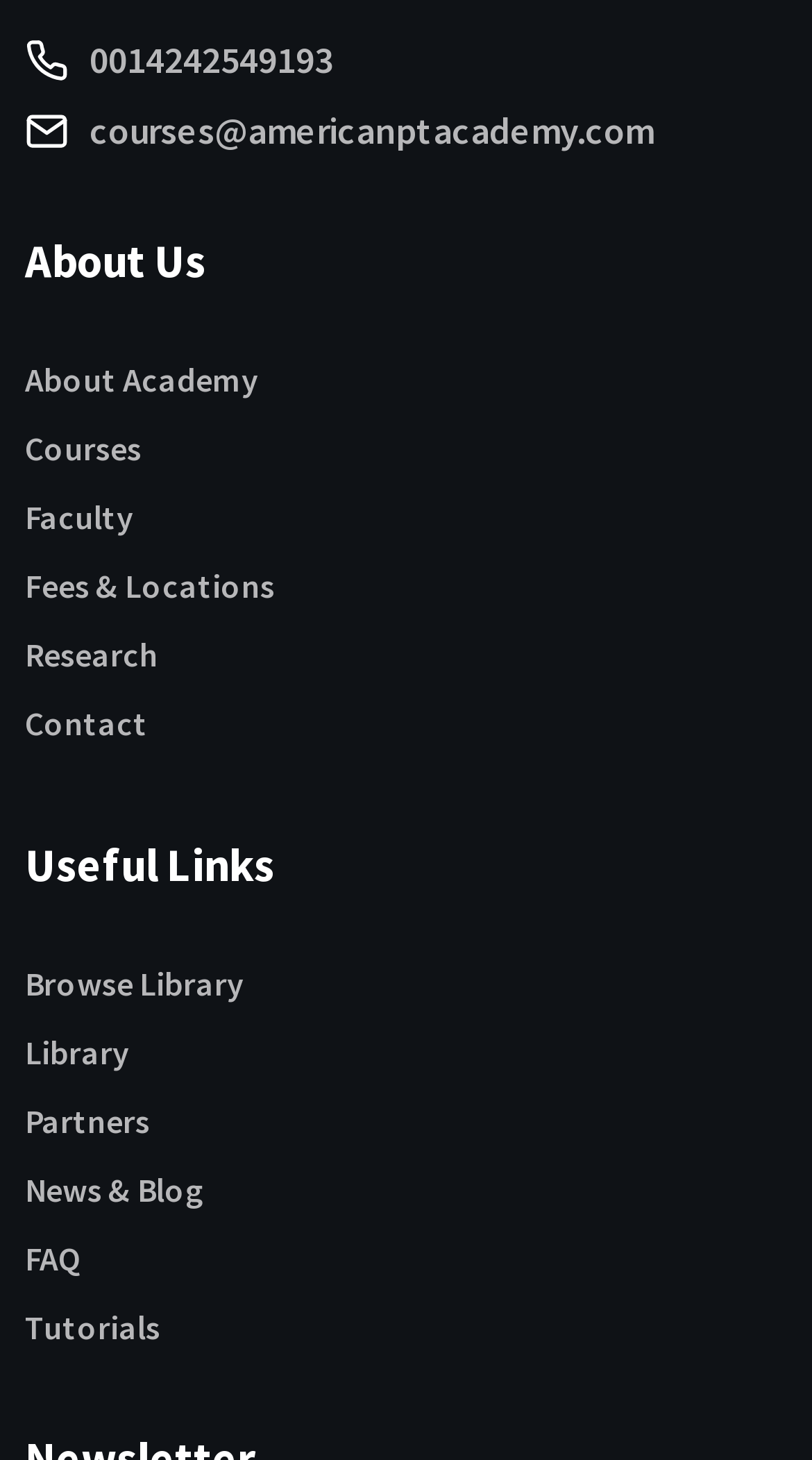Please locate the bounding box coordinates for the element that should be clicked to achieve the following instruction: "Visit the library". Ensure the coordinates are given as four float numbers between 0 and 1, i.e., [left, top, right, bottom].

[0.031, 0.7, 0.159, 0.744]